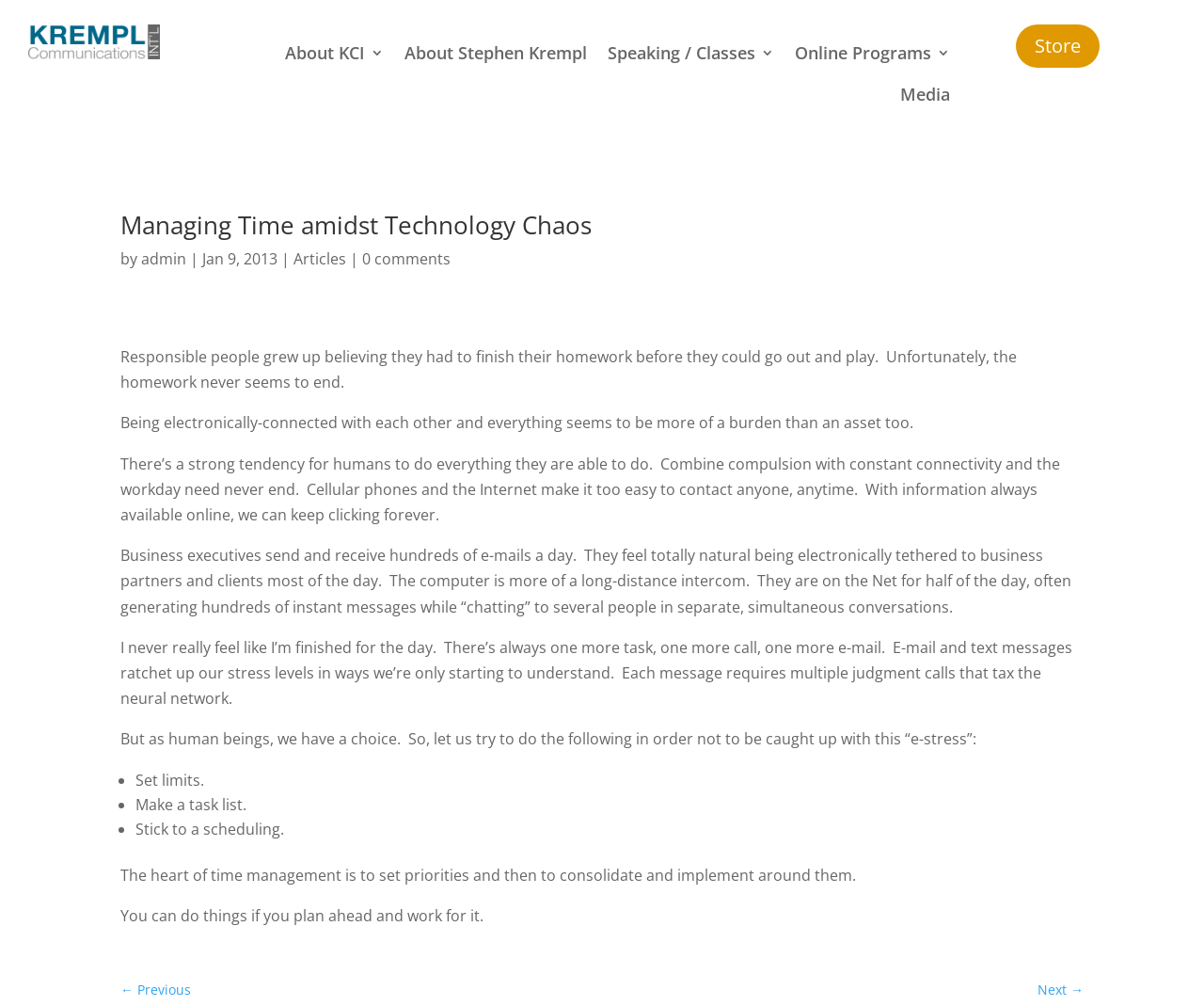Identify the bounding box coordinates of the element to click to follow this instruction: 'Go to the next page'. Ensure the coordinates are four float values between 0 and 1, provided as [left, top, right, bottom].

[0.862, 0.971, 0.9, 0.997]